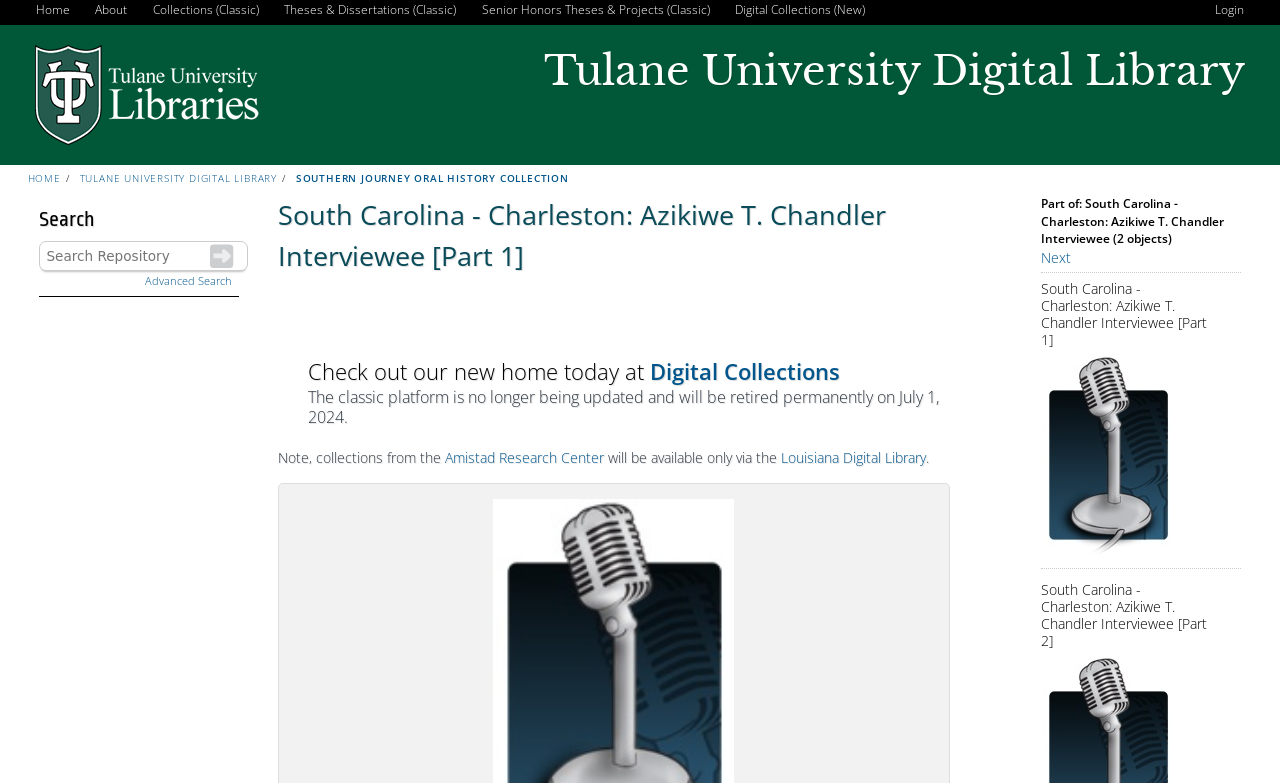Given the element description, predict the bounding box coordinates in the format (top-left x, top-left y, bottom-right x, bottom-right y), using floating point numbers between 0 and 1: Digital Collections (New)

[0.573, 0.0, 0.678, 0.026]